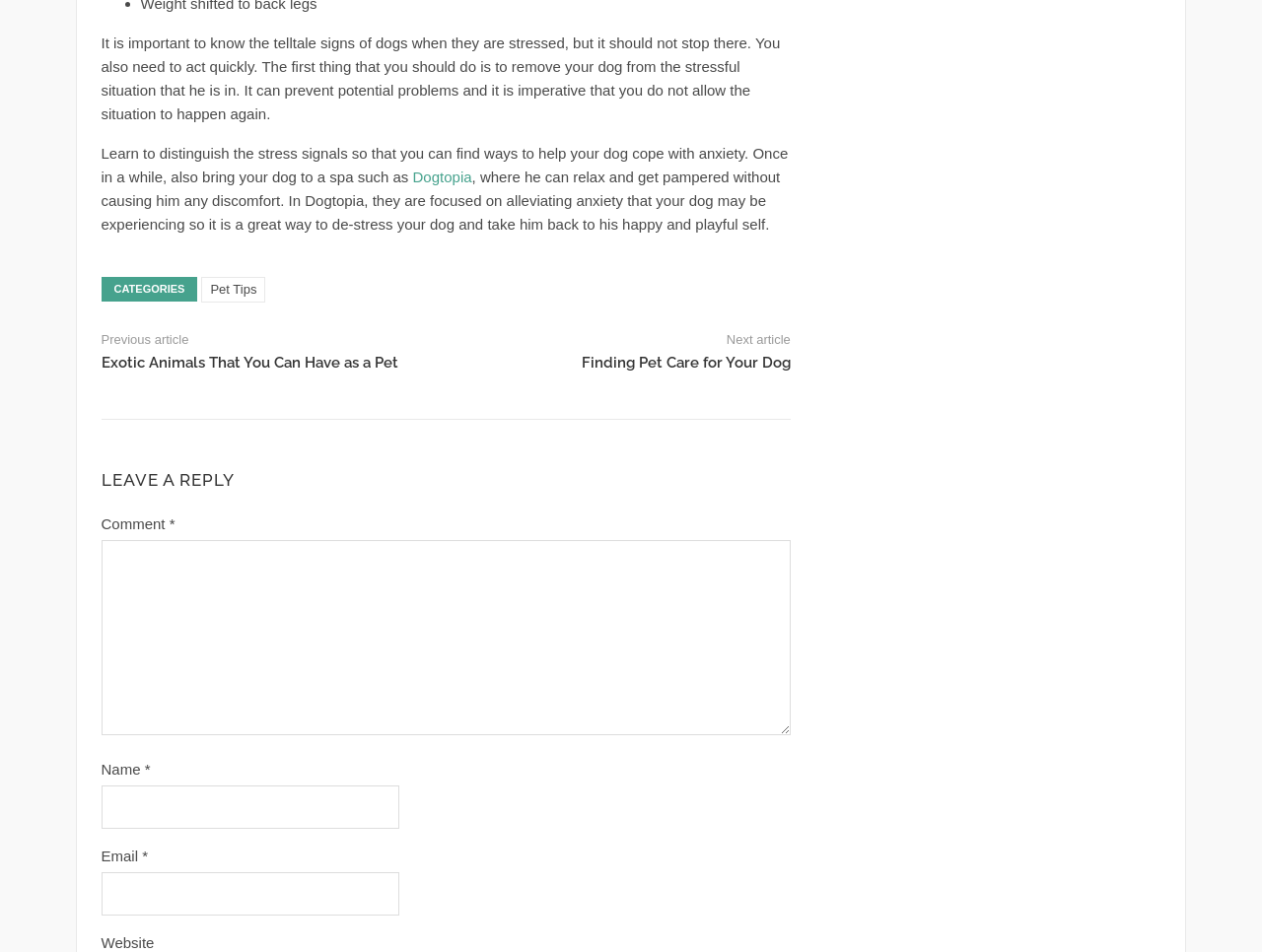What are the required fields in the comment section?
Answer with a single word or short phrase according to what you see in the image.

Comment, Name, Email